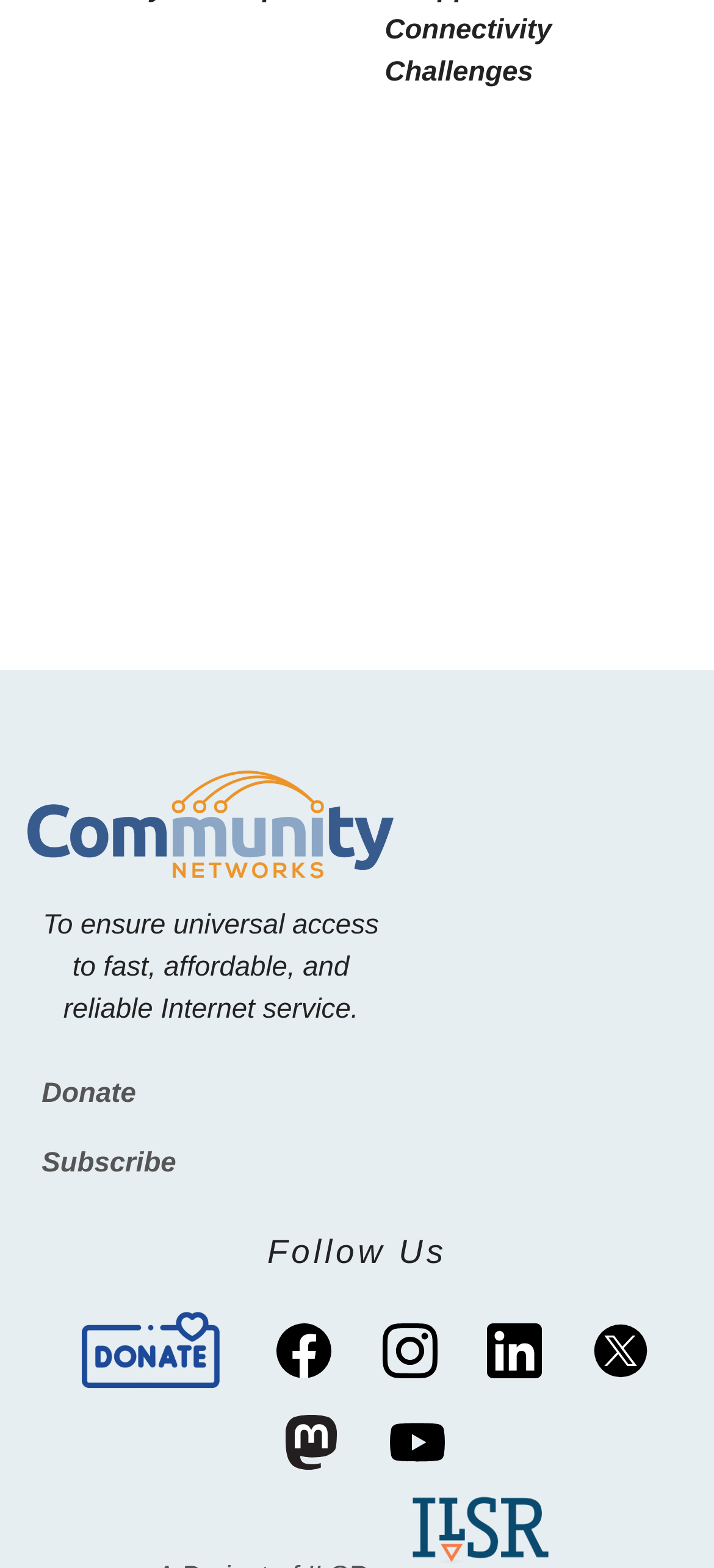What is the logo at the top of the page?
Using the visual information from the image, give a one-word or short-phrase answer.

Community Networks